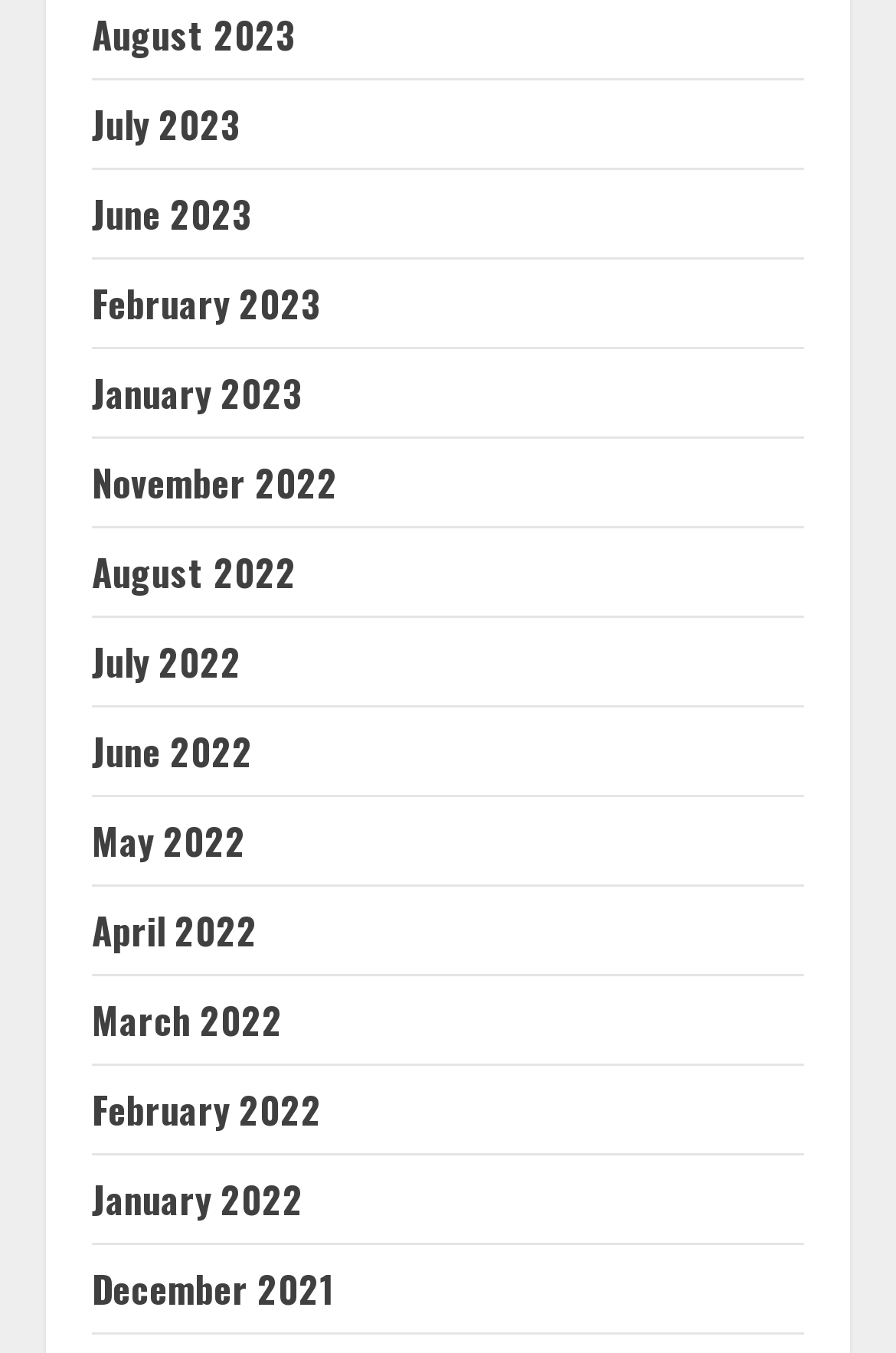Bounding box coordinates are specified in the format (top-left x, top-left y, bottom-right x, bottom-right y). All values are floating point numbers bounded between 0 and 1. Please provide the bounding box coordinate of the region this sentence describes: June 2023

[0.103, 0.138, 0.282, 0.178]